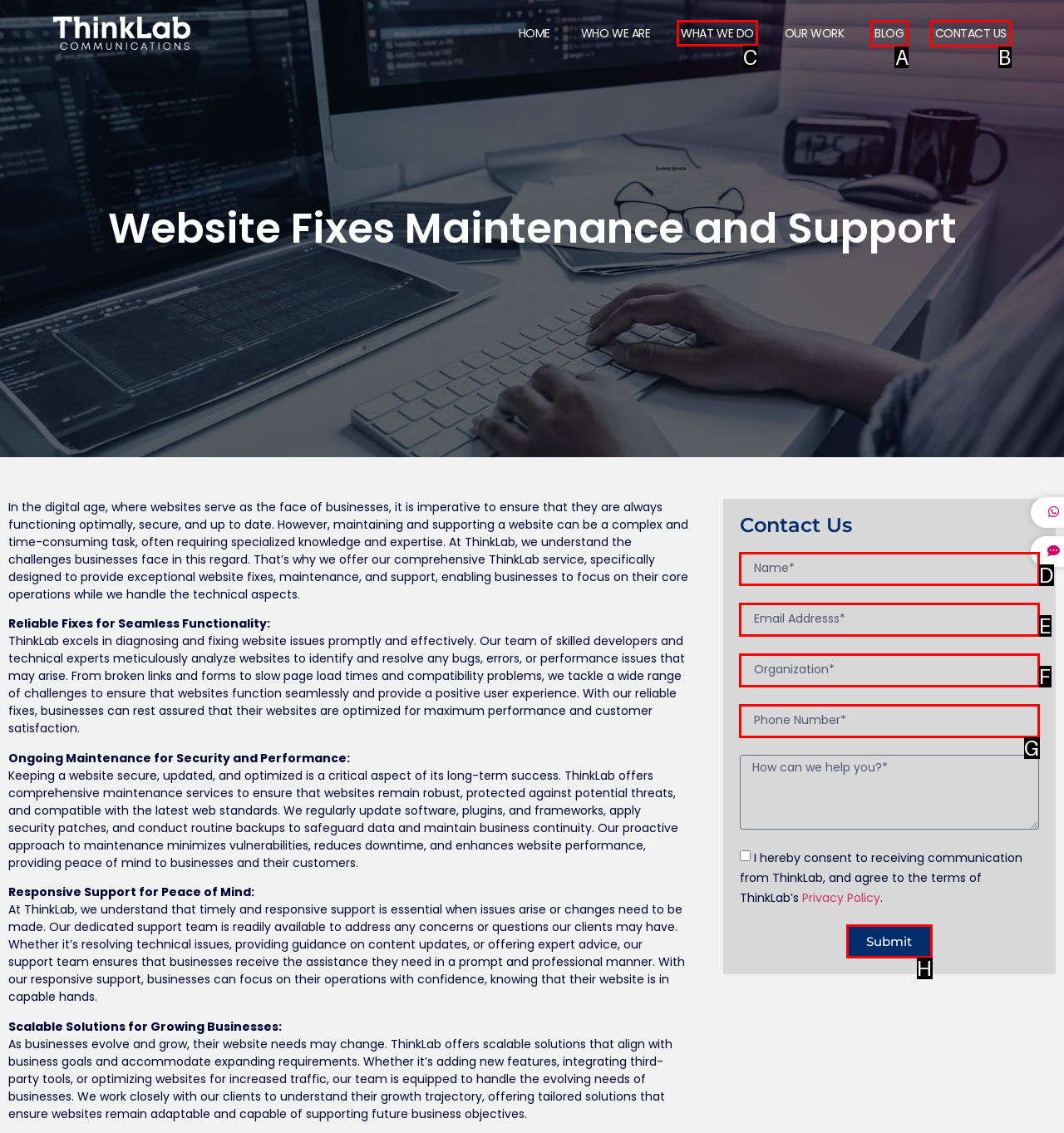Select the appropriate HTML element that needs to be clicked to execute the following task: Click the WHAT WE DO link. Respond with the letter of the option.

C